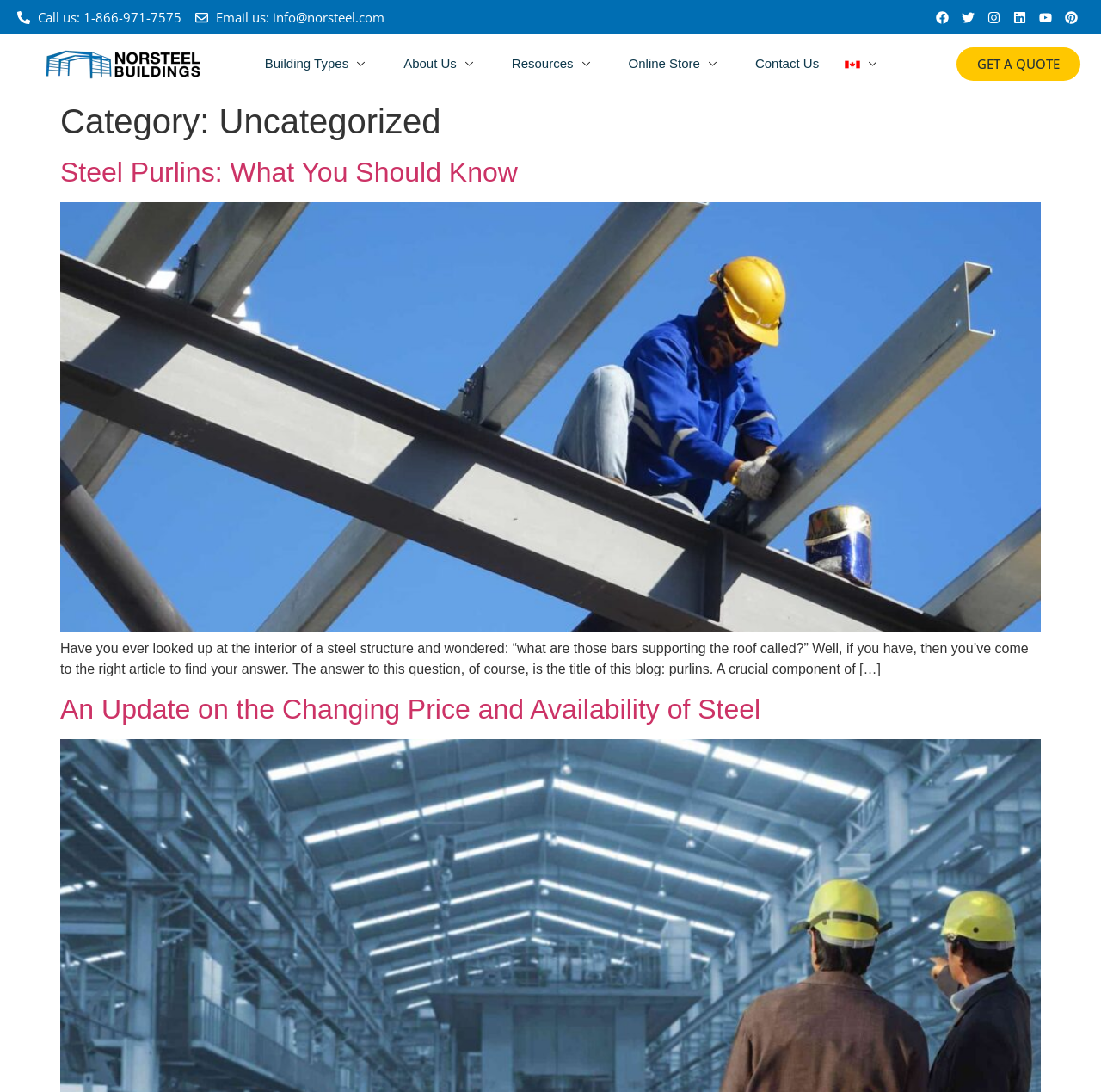Please specify the coordinates of the bounding box for the element that should be clicked to carry out this instruction: "Get a quote". The coordinates must be four float numbers between 0 and 1, formatted as [left, top, right, bottom].

[0.869, 0.043, 0.981, 0.074]